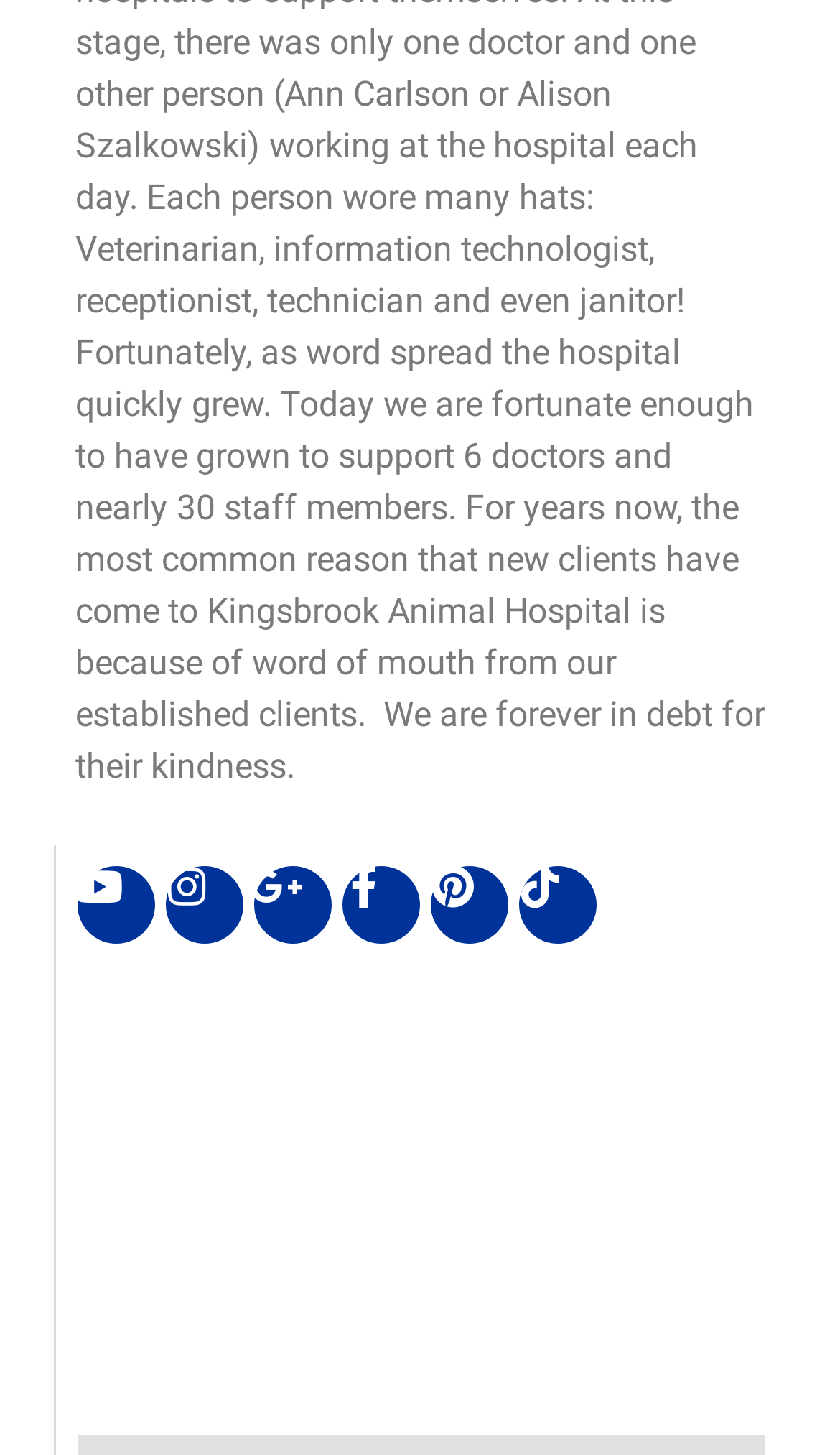How many empty links are there?
Deliver a detailed and extensive answer to the question.

I found three links at the bottom of the webpage that do not have any text or descriptions, so I counted them as empty links.